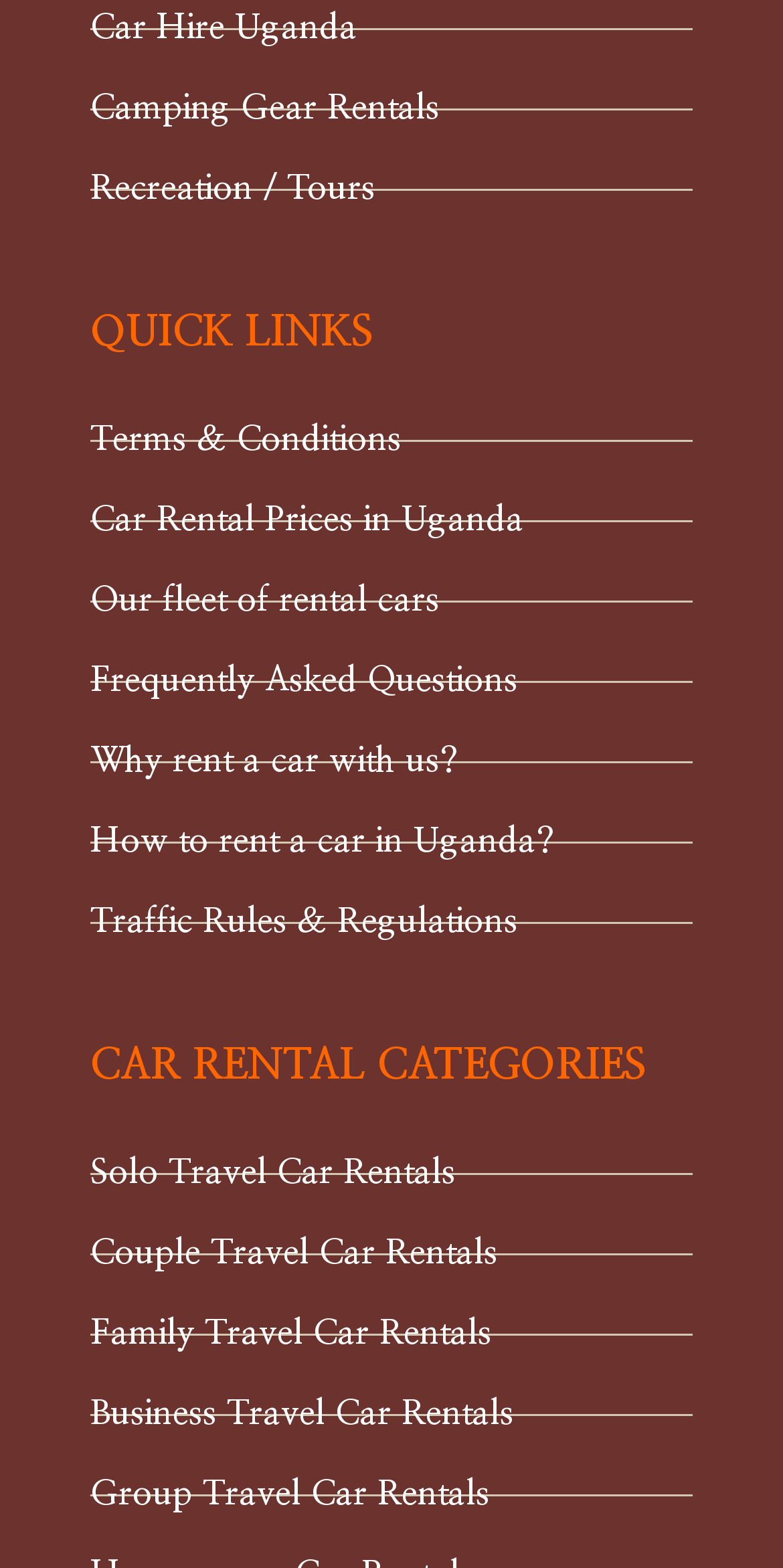Provide your answer to the question using just one word or phrase: What is the last link under 'QUICK LINKS'?

How to rent a car in Uganda?